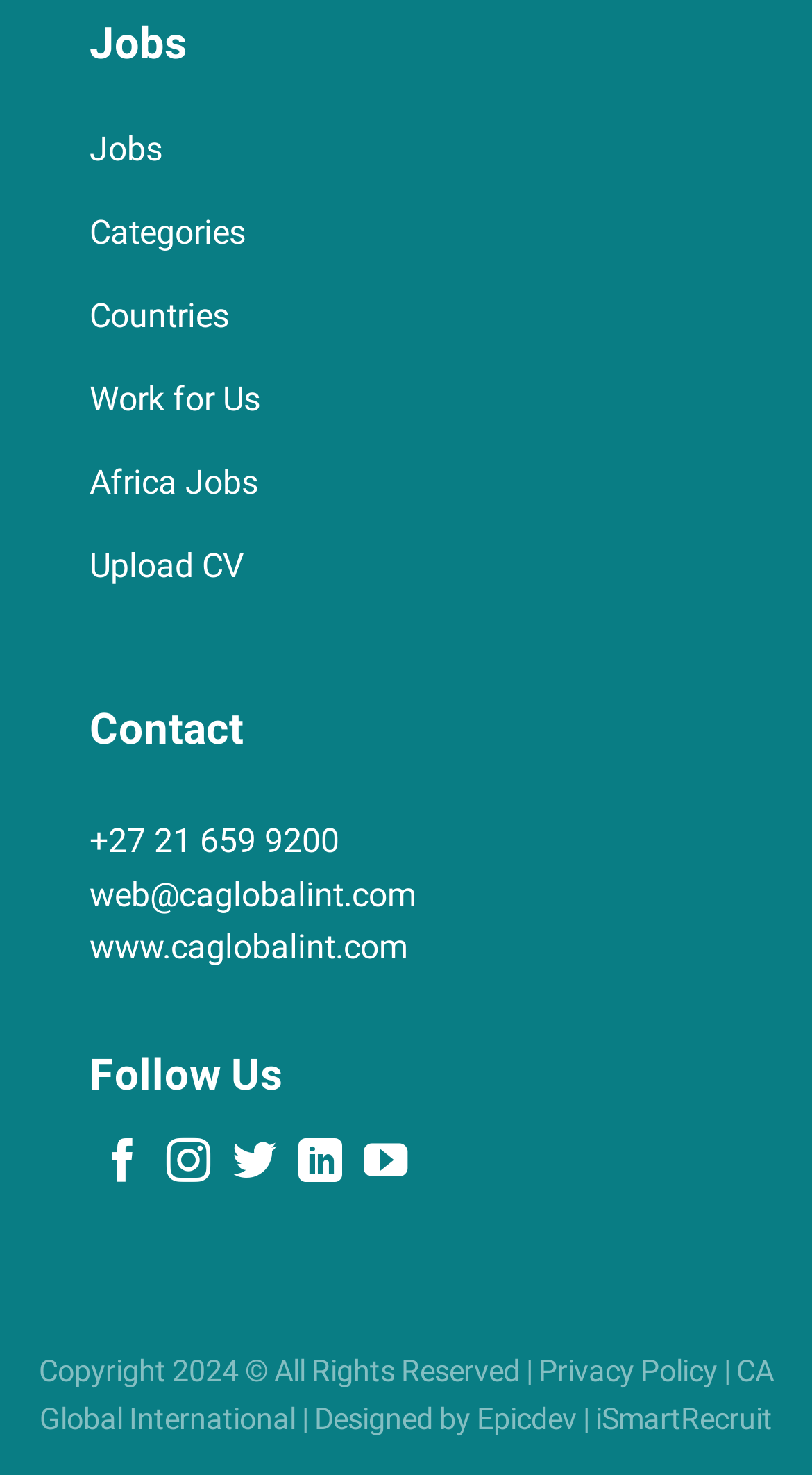Can you look at the image and give a comprehensive answer to the question:
How many email addresses are linked on the webpage?

I found one email address linked on the webpage, which is 'web@caglobalint.com'. It is a link element.